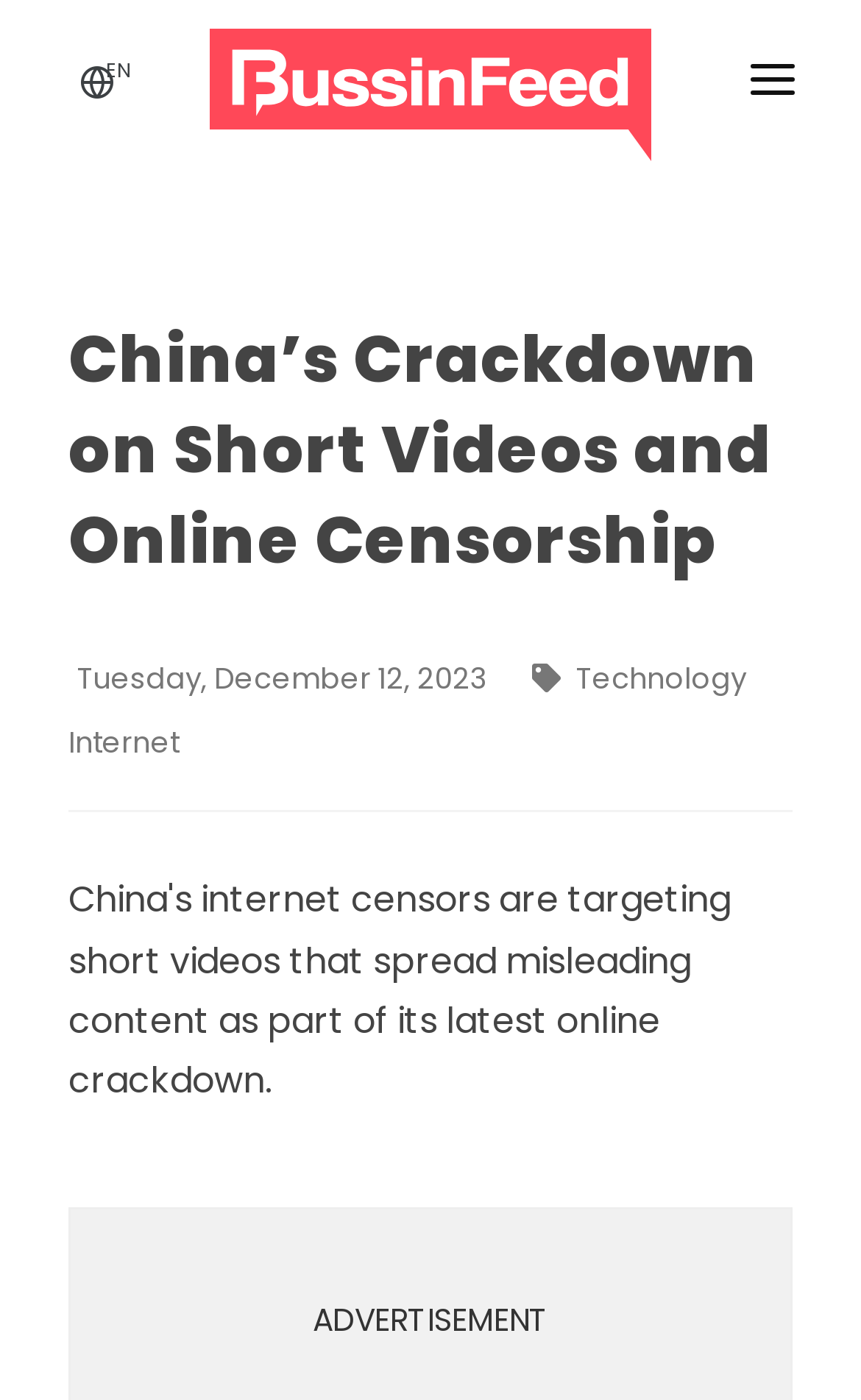What is the date of the article?
Answer the question with a thorough and detailed explanation.

The date of the article can be found below the main heading, where it is written in the format 'Tuesday, December 12, 2023'.